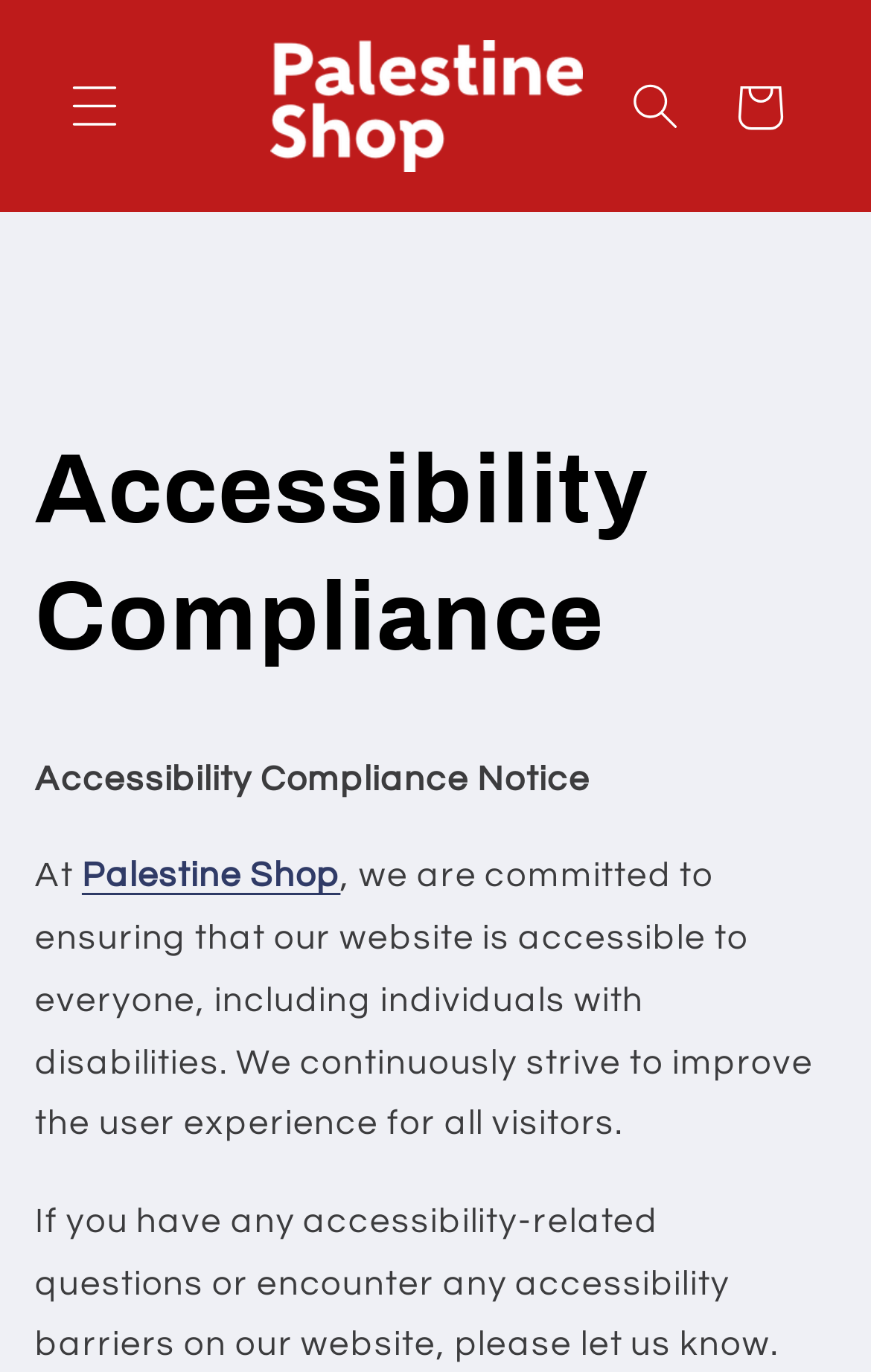What is the name of the shop?
Kindly give a detailed and elaborate answer to the question.

I found the answer by looking at the link element with the text 'Palestine Shop' which is located at the top of the webpage, and also by examining the image element with the same text.